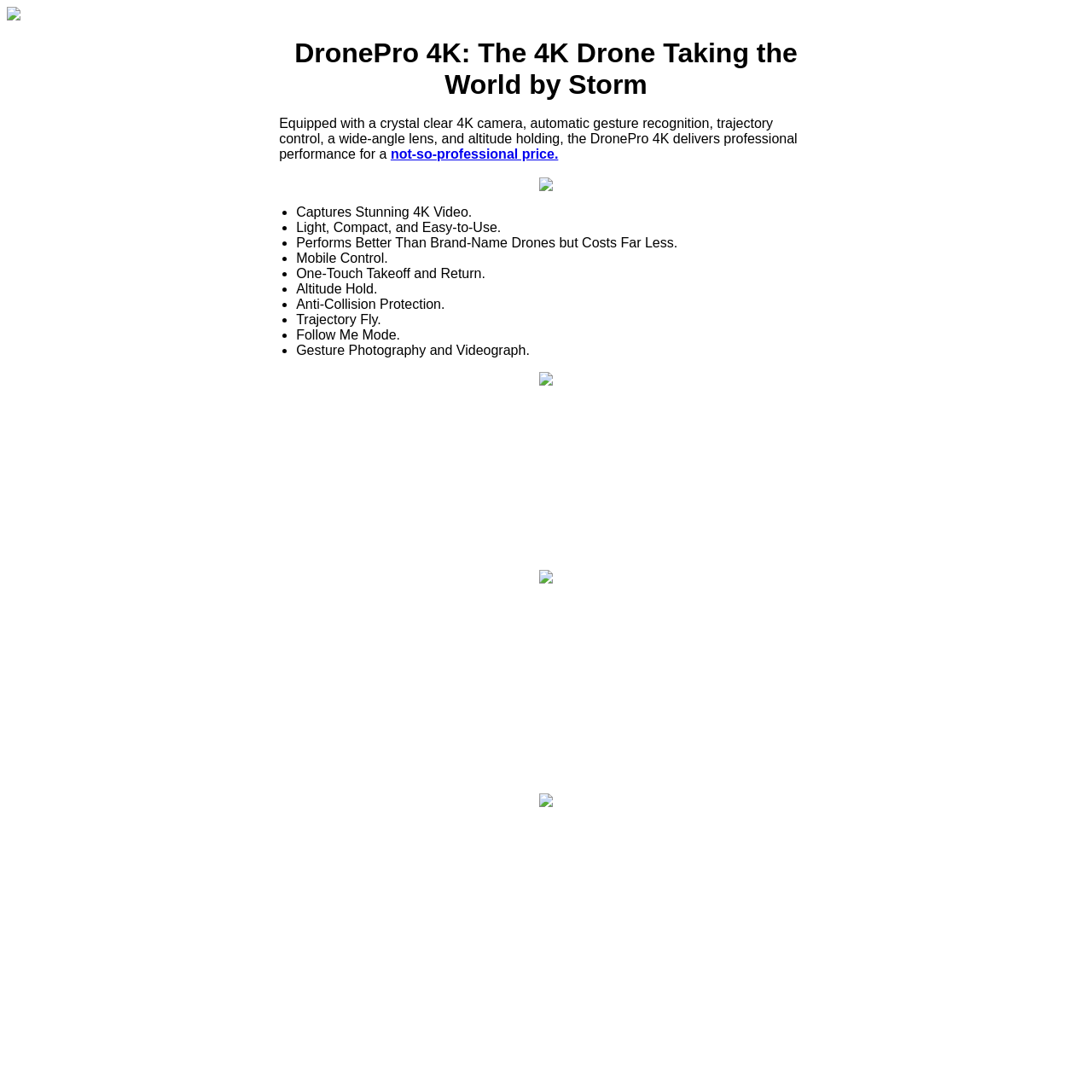Describe all the visual and textual components of the webpage comprehensively.

The webpage is a newsletter focused on the DronePro 4K, a 4K drone with advanced features. At the top left, there is a small image and a link. Below this, there is a heading that reads "DronePro 4K: The 4K Drone Taking the World by Storm". 

Following this heading, there is a paragraph of text that describes the drone's features, including its 4K camera, automatic gesture recognition, and altitude holding. The text also mentions that the drone is available at a relatively affordable price. 

Below this paragraph, there is a list of bullet points highlighting the drone's key features, including its ability to capture stunning 4K video, its light and compact design, and its mobile control capabilities. Each bullet point is accompanied by a small bullet icon. 

To the right of the list, there are three small images, each accompanied by a link. These images are likely related to the drone's features or capabilities. 

Further down the page, there are additional sections of text, each separated by a small gap. These sections appear to be empty, with only a single non-breaking space character. 

At the bottom of the page, there are three more small images, each accompanied by a link. These images are likely related to the drone or its features.